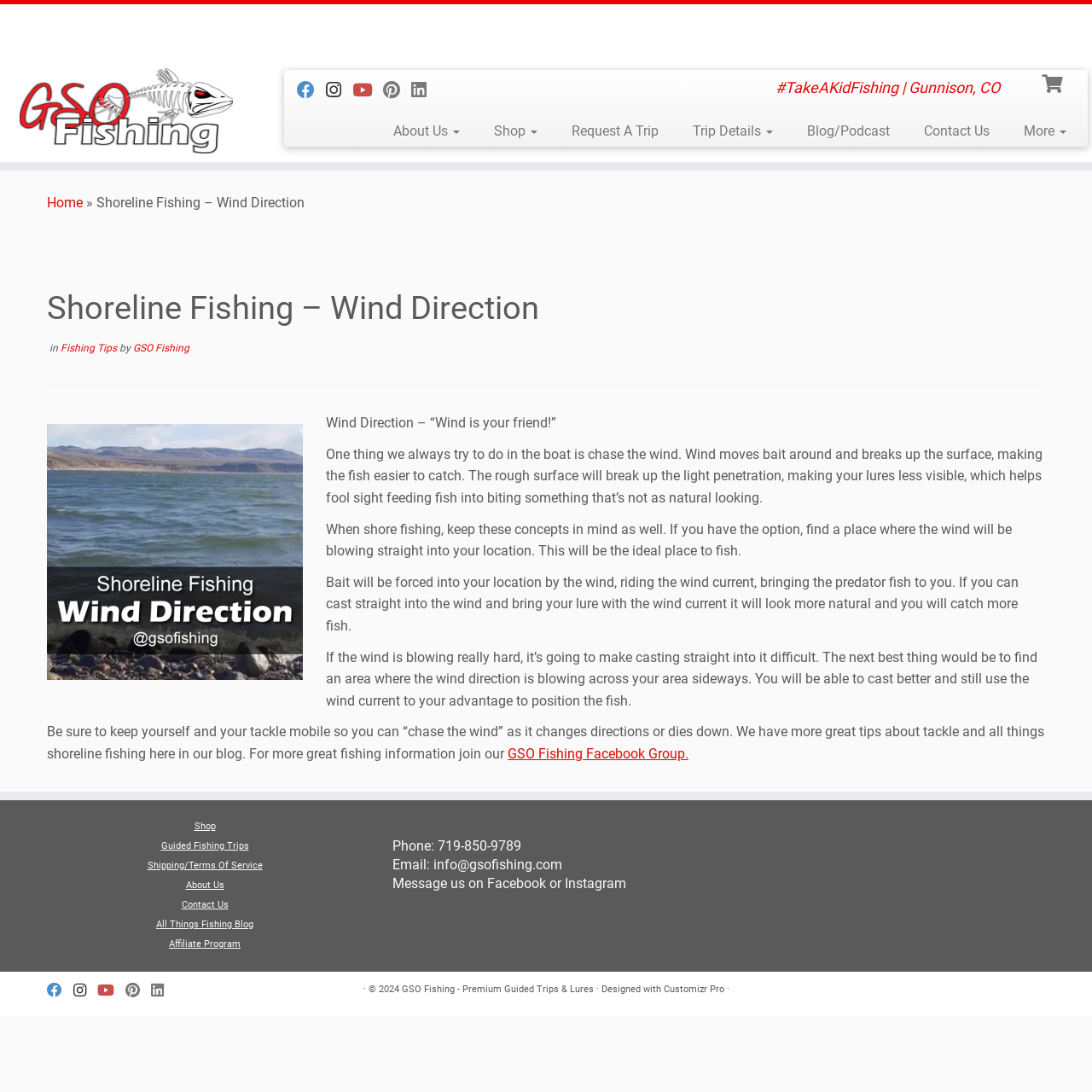Please find the bounding box coordinates of the element that must be clicked to perform the given instruction: "Go to the Composable Commerce page". The coordinates should be four float numbers from 0 to 1, i.e., [left, top, right, bottom].

None